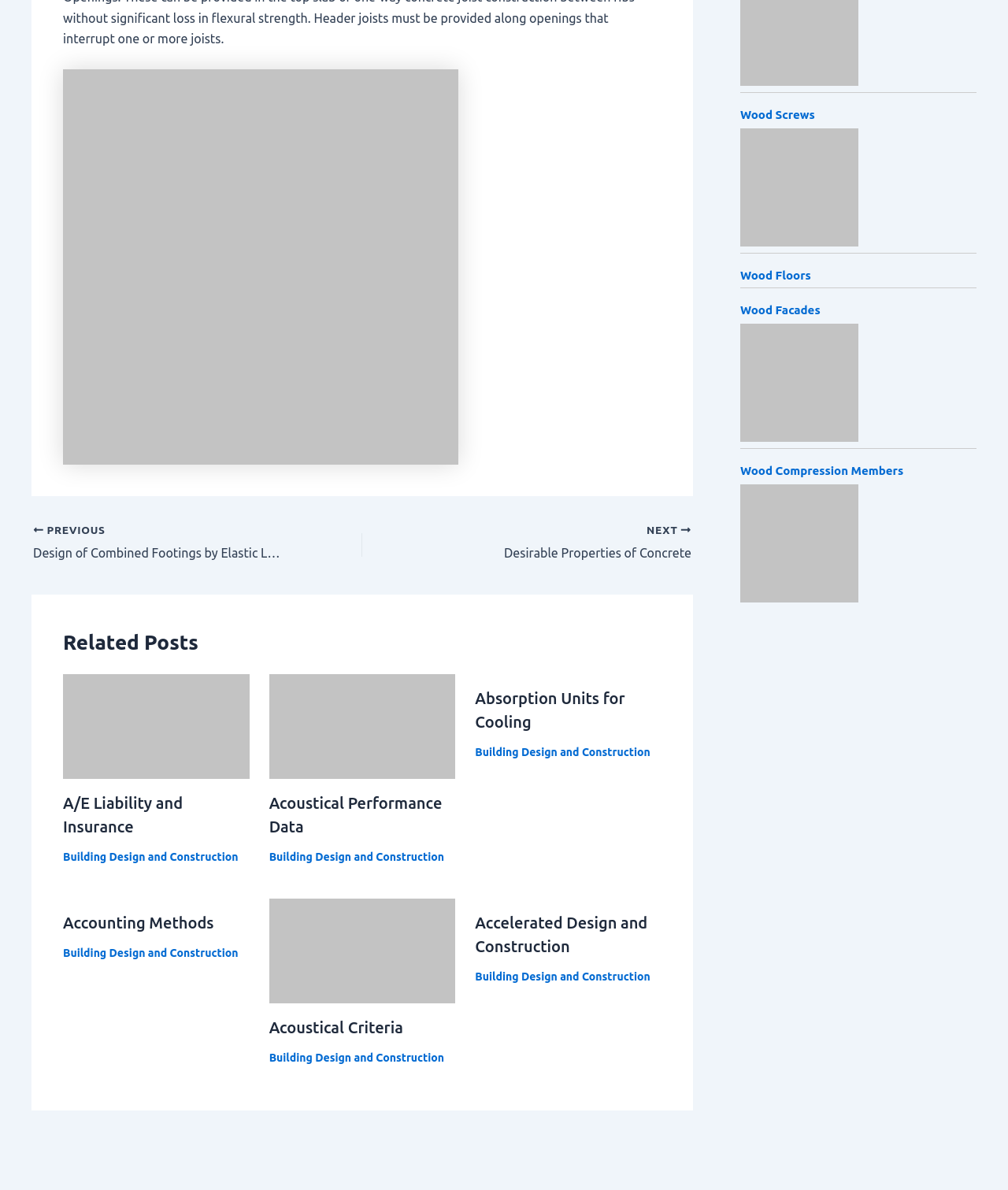Determine the bounding box coordinates for the region that must be clicked to execute the following instruction: "Read more about A/E Liability and Insurance".

[0.062, 0.603, 0.247, 0.615]